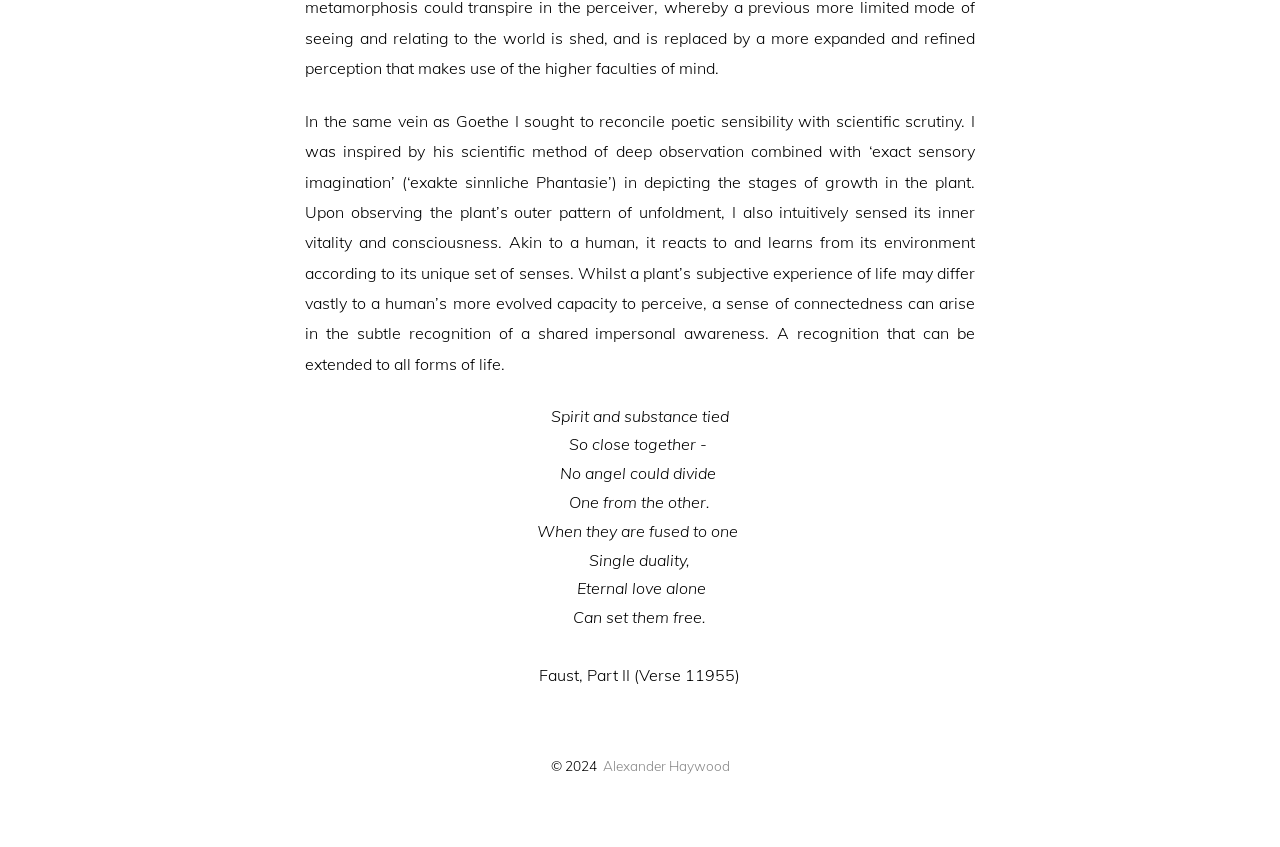Provide your answer in a single word or phrase: 
What is the poem about?

Plant growth